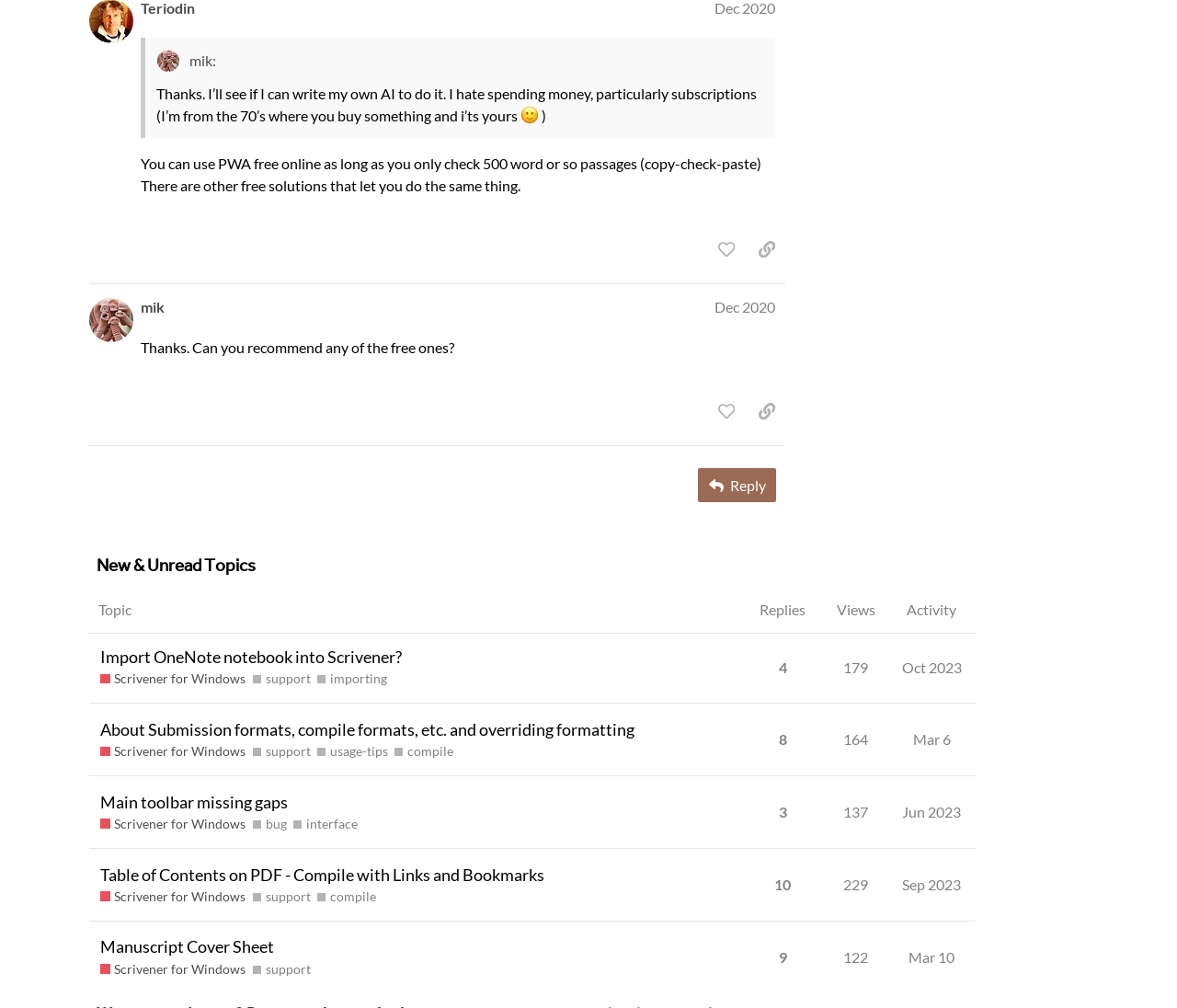Determine the bounding box coordinates of the element's region needed to click to follow the instruction: "View topic 'Import OneNote notebook into Scrivener?'". Provide these coordinates as four float numbers between 0 and 1, formatted as [left, top, right, bottom].

[0.075, 0.639, 0.634, 0.698]